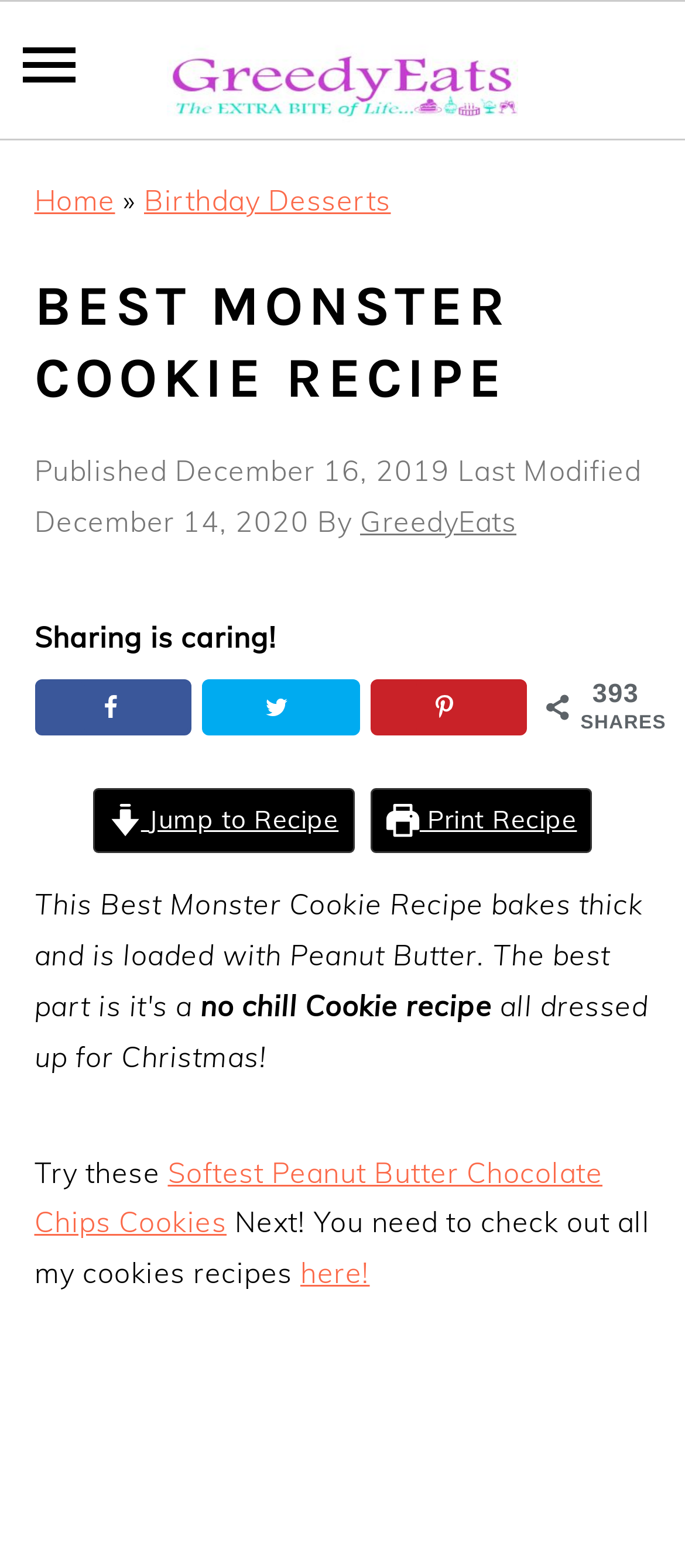Please find the bounding box coordinates of the element that you should click to achieve the following instruction: "print recipe". The coordinates should be presented as four float numbers between 0 and 1: [left, top, right, bottom].

[0.542, 0.502, 0.865, 0.545]